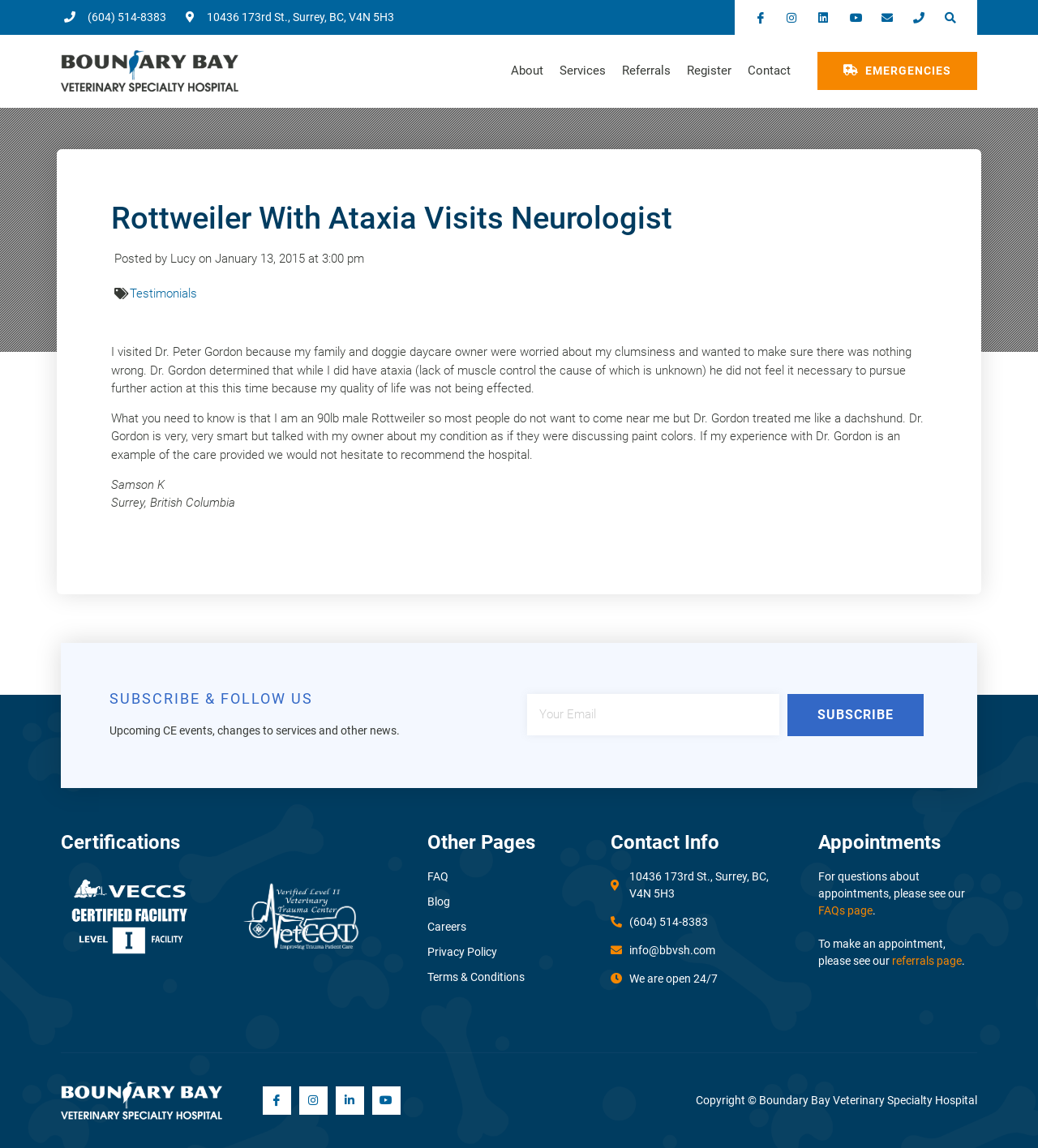Identify the bounding box coordinates of the clickable region required to complete the instruction: "Read testimonials". The coordinates should be given as four float numbers within the range of 0 and 1, i.e., [left, top, right, bottom].

[0.125, 0.249, 0.19, 0.262]